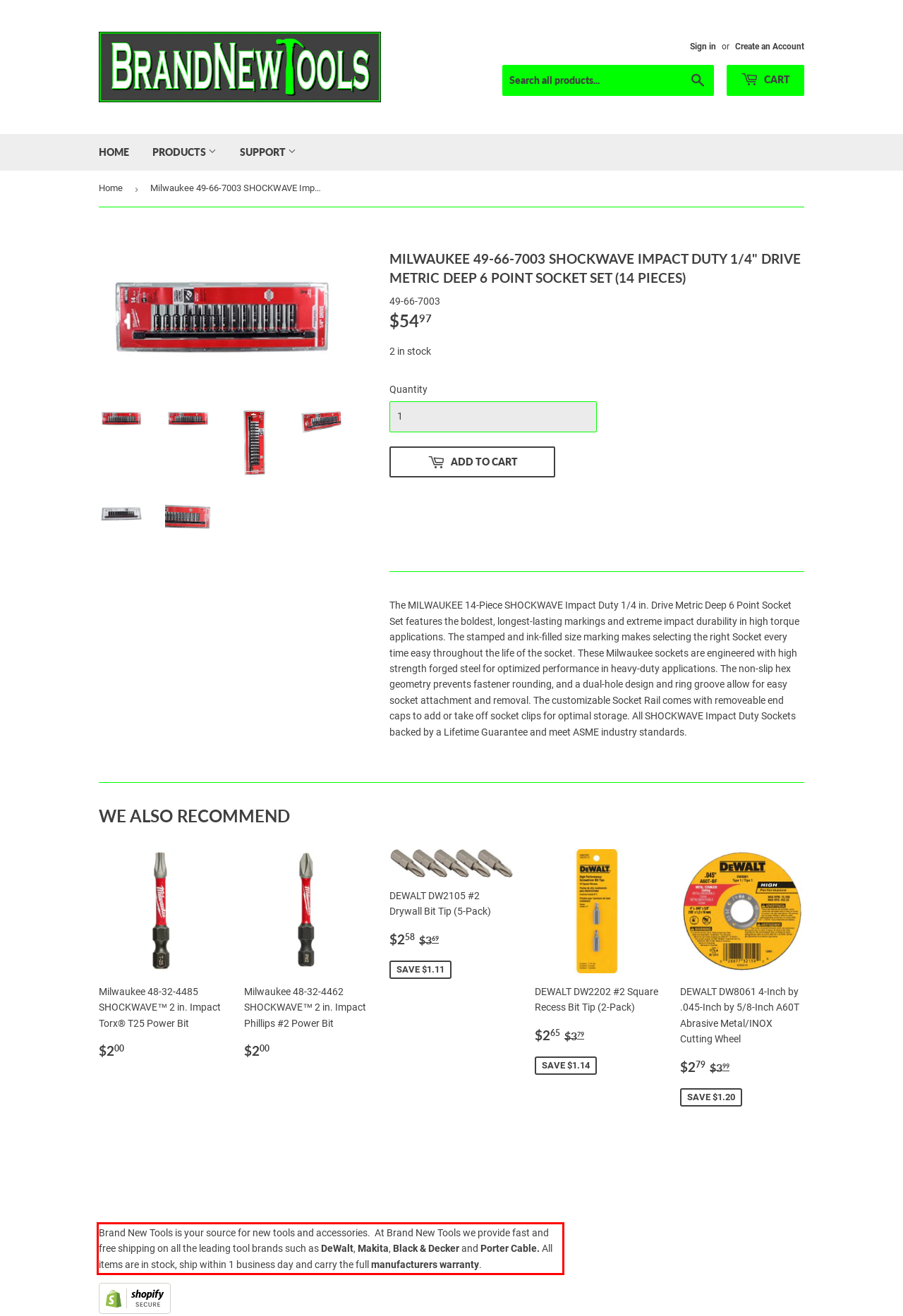Identify and transcribe the text content enclosed by the red bounding box in the given screenshot.

Brand New Tools is your source for new tools and accessories. At Brand New Tools we provide fast and free shipping on all the leading tool brands such as DeWalt, Makita, Black & Decker and Porter Cable. All items are in stock, ship within 1 business day and carry the full manufacturers warranty.